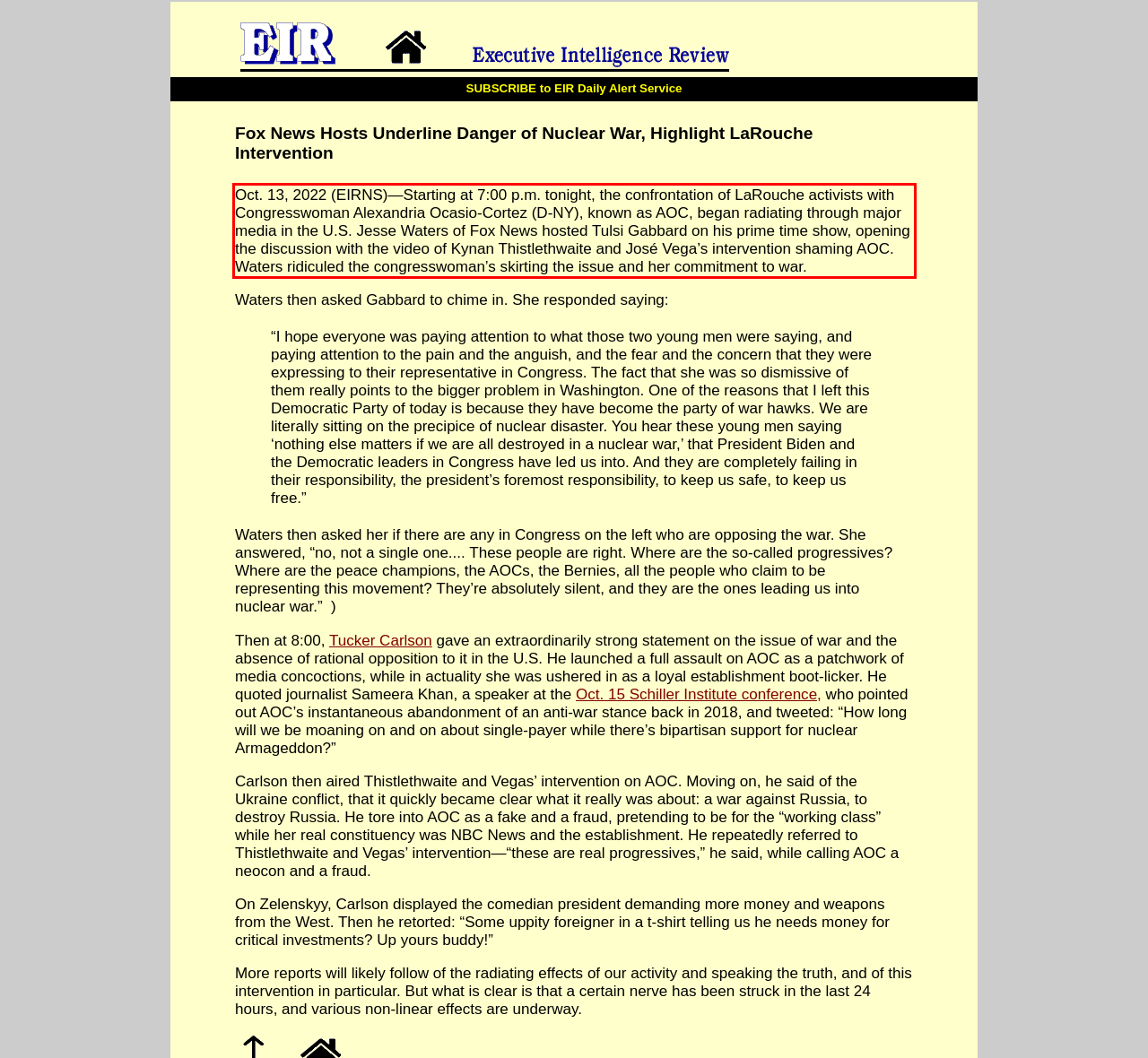Please perform OCR on the text within the red rectangle in the webpage screenshot and return the text content.

Oct. 13, 2022 (EIRNS)—Starting at 7:00 p.m. tonight, the confrontation of LaRouche activists with Congresswoman Alexandria Ocasio-Cortez (D-NY), known as AOC, began radiating through major media in the U.S. Jesse Waters of Fox News hosted Tulsi Gabbard on his prime time show, opening the discussion with the video of Kynan Thistlethwaite and José Vega’s intervention shaming AOC. Waters ridiculed the congresswoman’s skirting the issue and her commitment to war.